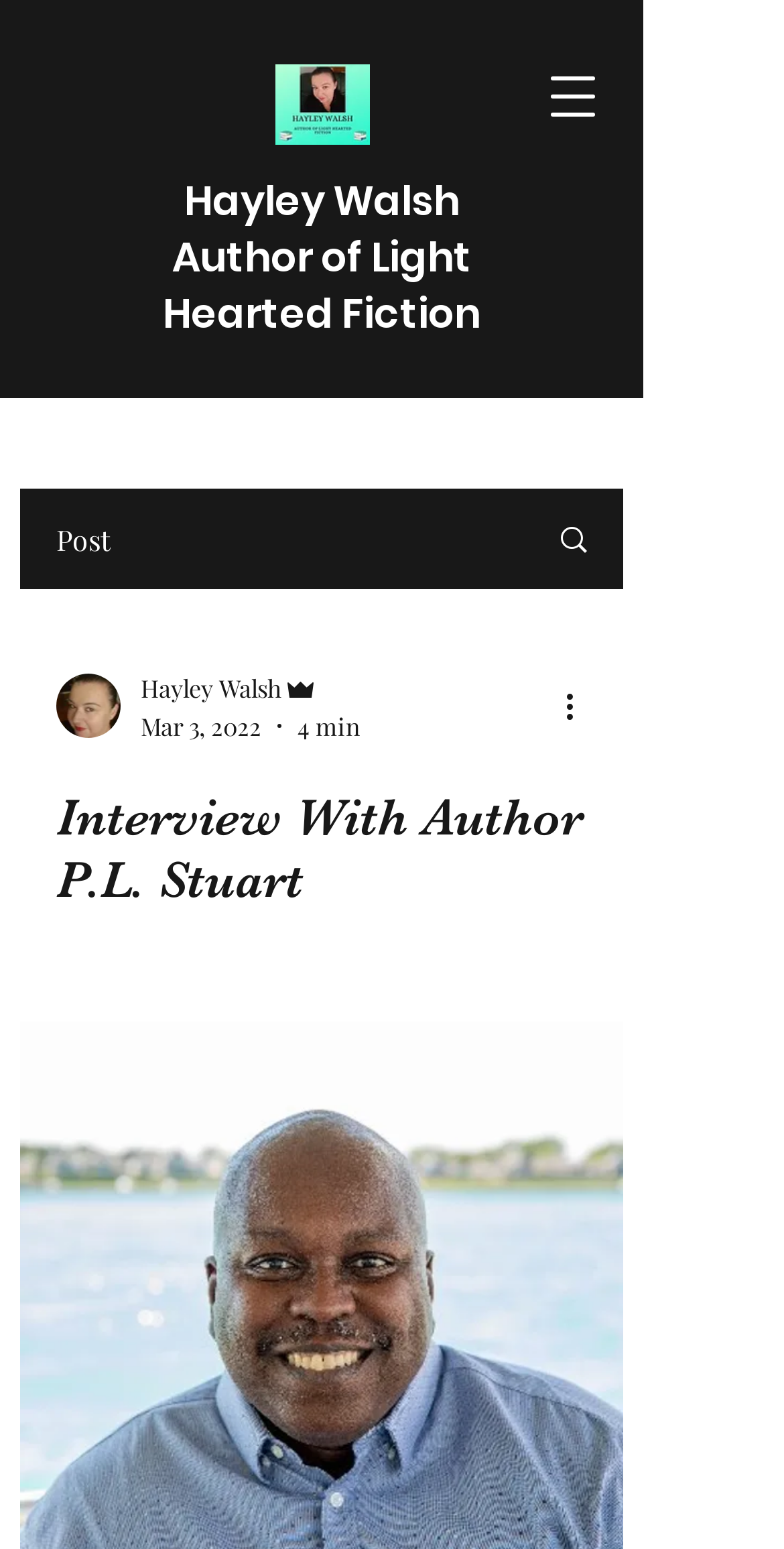Refer to the image and answer the question with as much detail as possible: What is the date of the post?

I found the date of the post by looking at the generic element 'Mar 3, 2022' which is likely to indicate the date of the post.